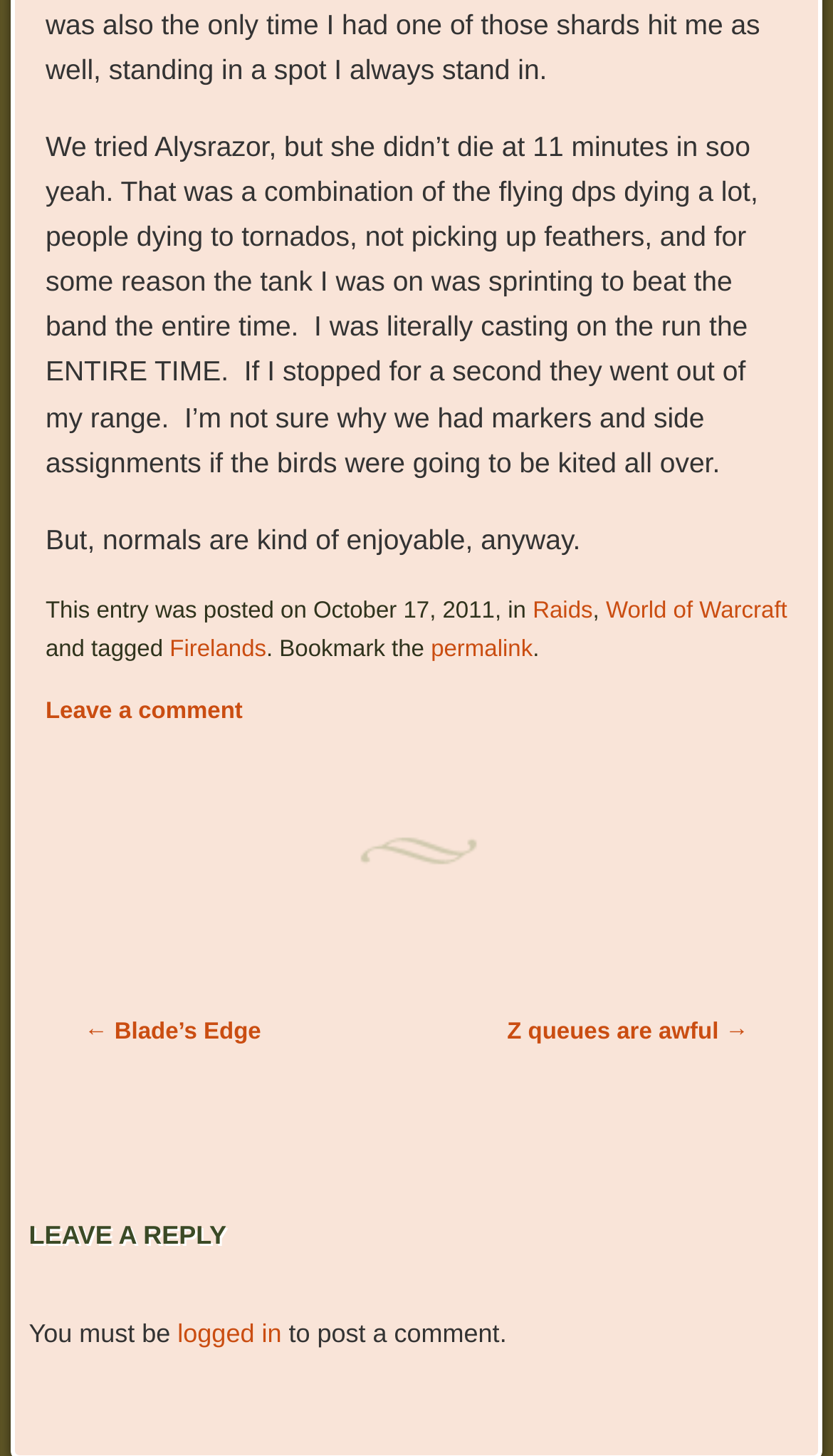With reference to the screenshot, provide a detailed response to the question below:
What is the author's opinion about normals?

The author mentions 'But, normals are kind of enjoyable, anyway.' in the second paragraph, indicating their positive opinion about normals.